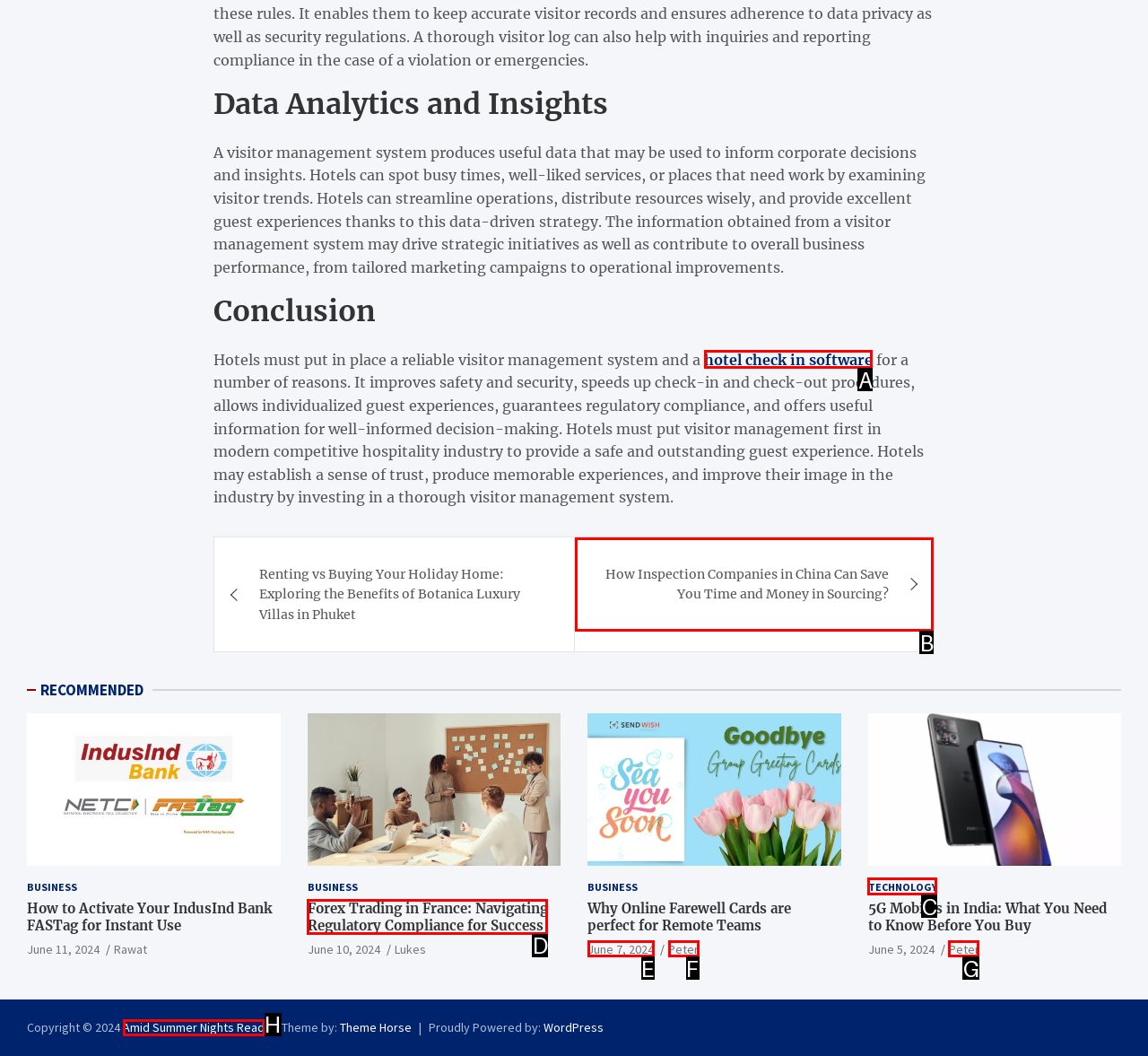Indicate which UI element needs to be clicked to fulfill the task: Click on 'hotel check in software'
Answer with the letter of the chosen option from the available choices directly.

A